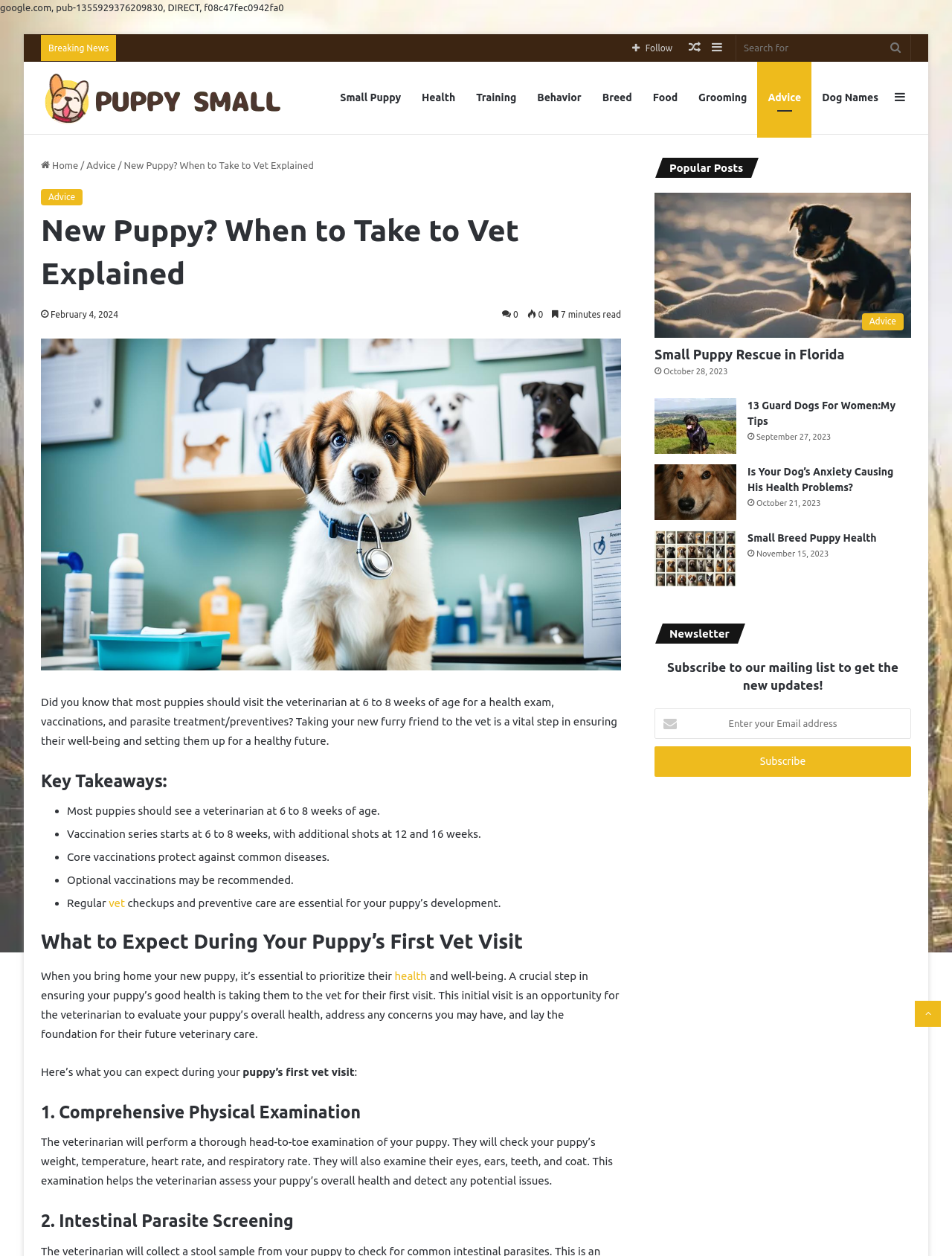Give a one-word or short phrase answer to this question: 
What is the age range for a puppy's first vet visit?

6 to 8 weeks